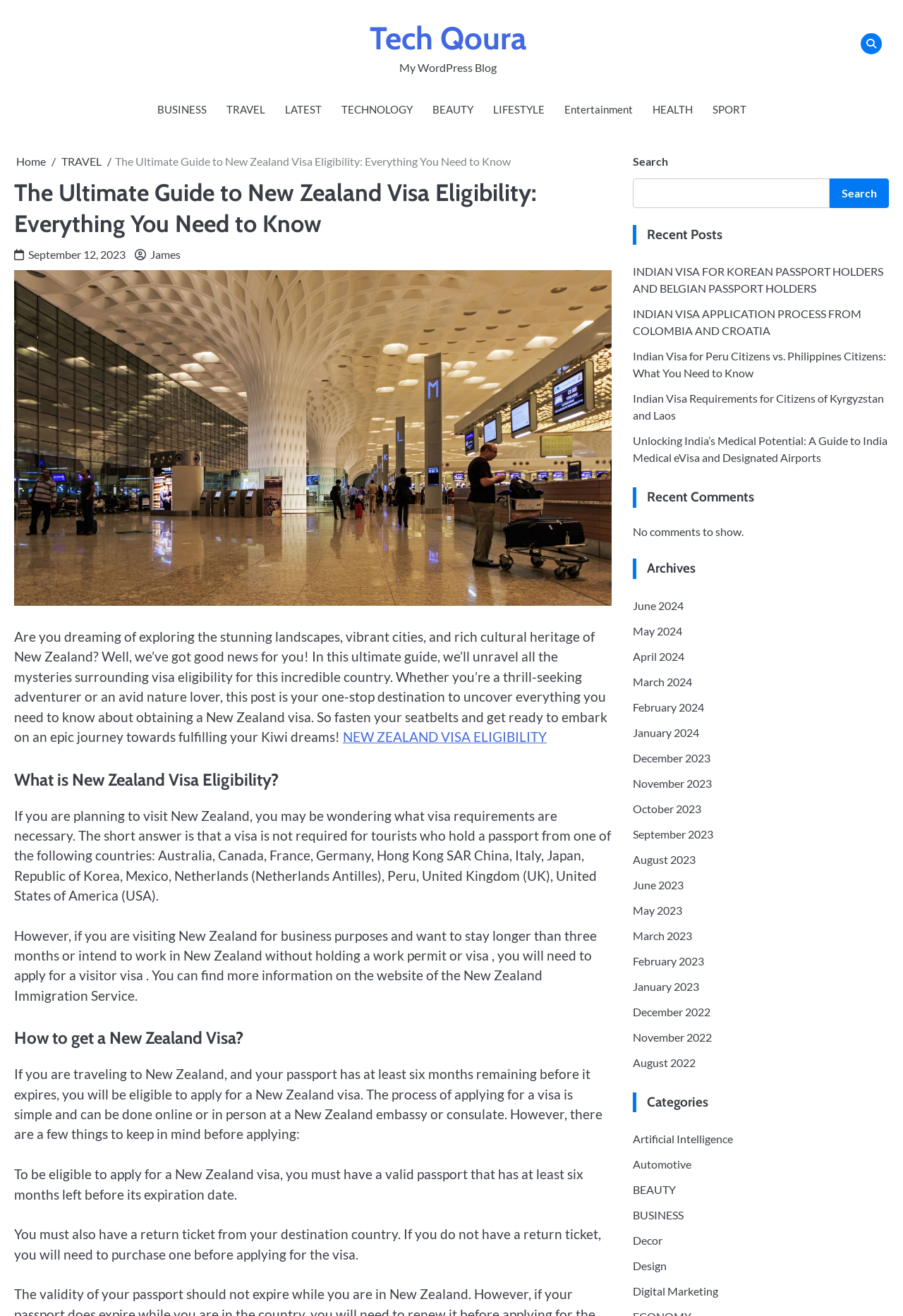Refer to the image and provide a thorough answer to this question:
What is the author of the post 'The Ultimate Guide to New Zealand Visa Eligibility: Everything You Need to Know'?

The author of the post 'The Ultimate Guide to New Zealand Visa Eligibility: Everything You Need to Know' is mentioned on the webpage as James.